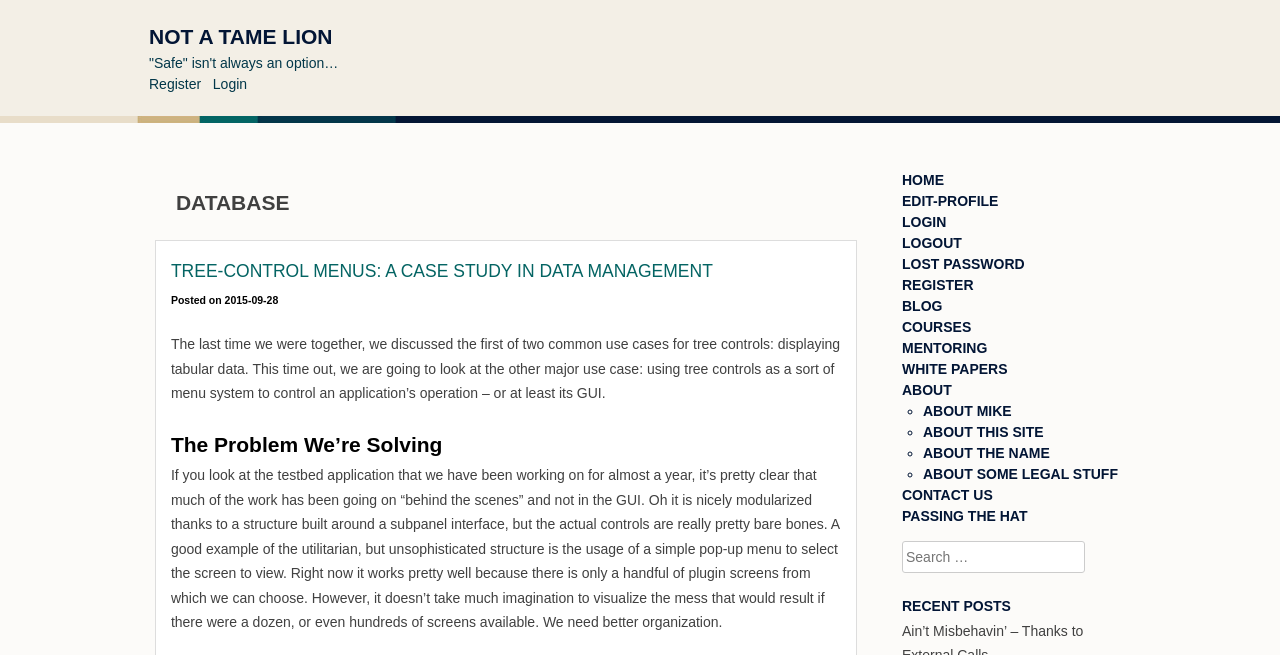Locate the bounding box coordinates of the element's region that should be clicked to carry out the following instruction: "Click on the 'REGISTER' link". The coordinates need to be four float numbers between 0 and 1, i.e., [left, top, right, bottom].

[0.116, 0.115, 0.157, 0.14]